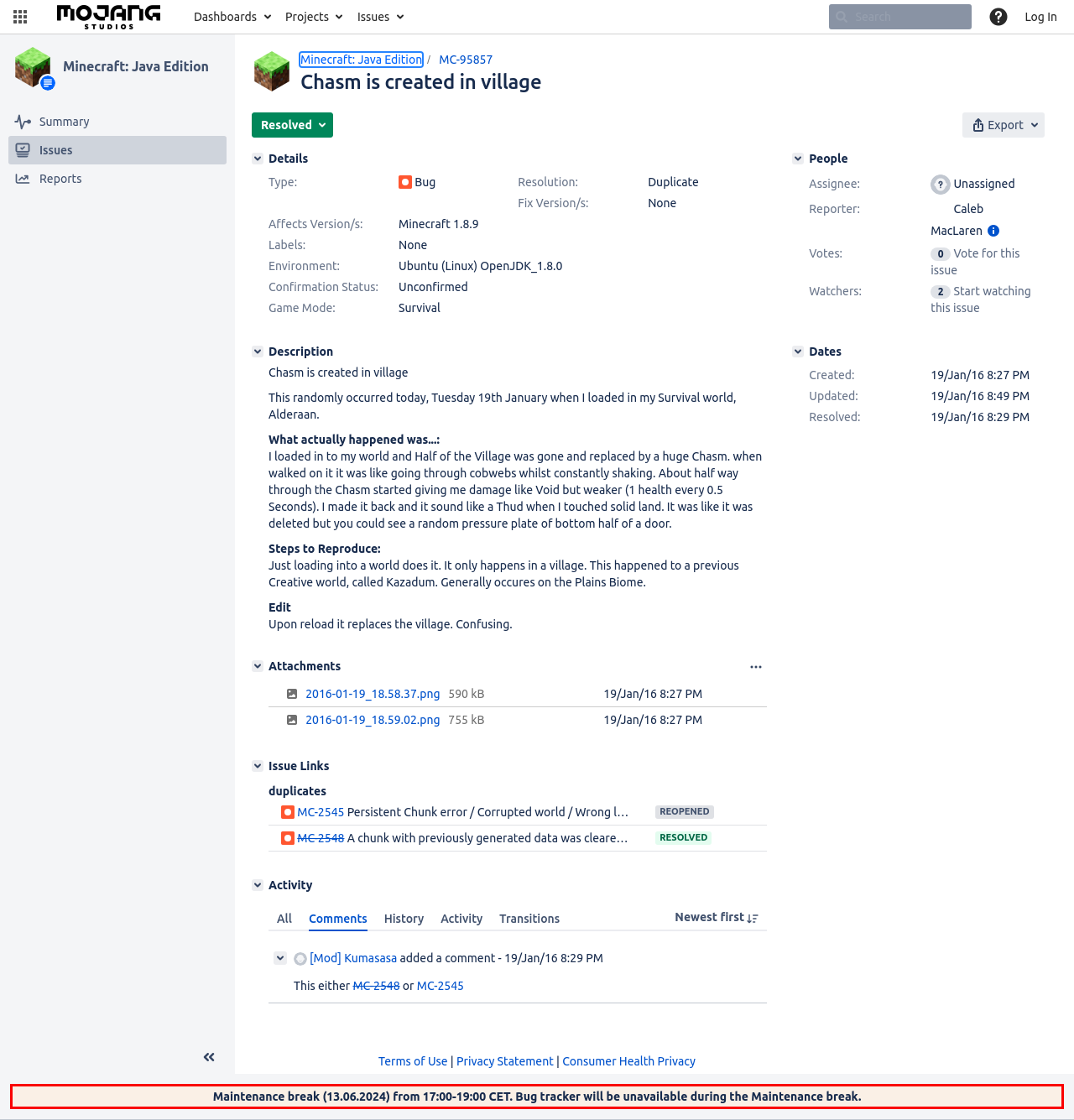What is the current status of the issue MC-95857?
Examine the image and provide an in-depth answer to the question.

The current status of the issue MC-95857 can be determined by looking at the button ' Resolved' located in the header section of the main content area.